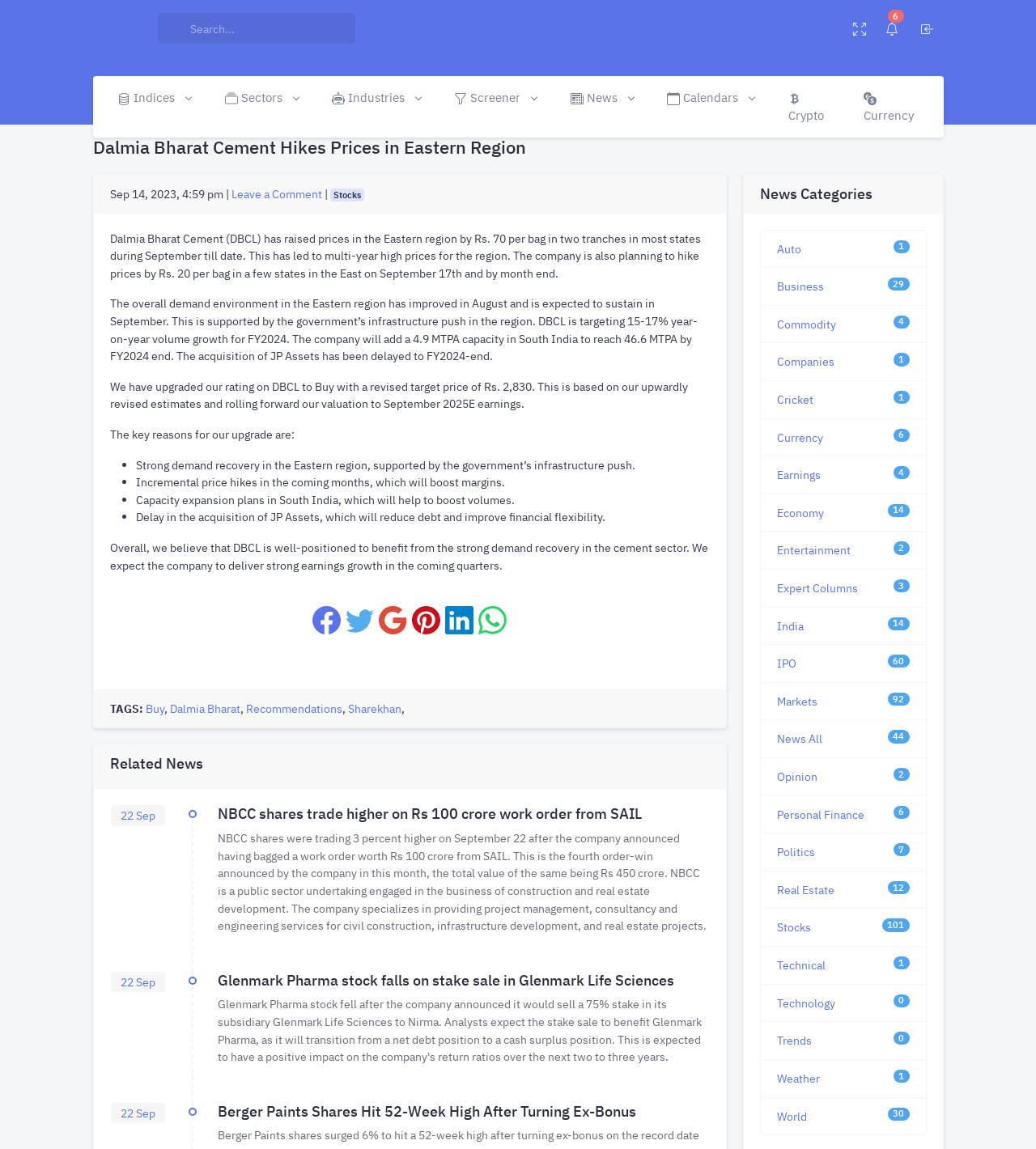Locate the heading on the webpage and return its text.

Dalmia Bharat Cement Hikes Prices in Eastern Region